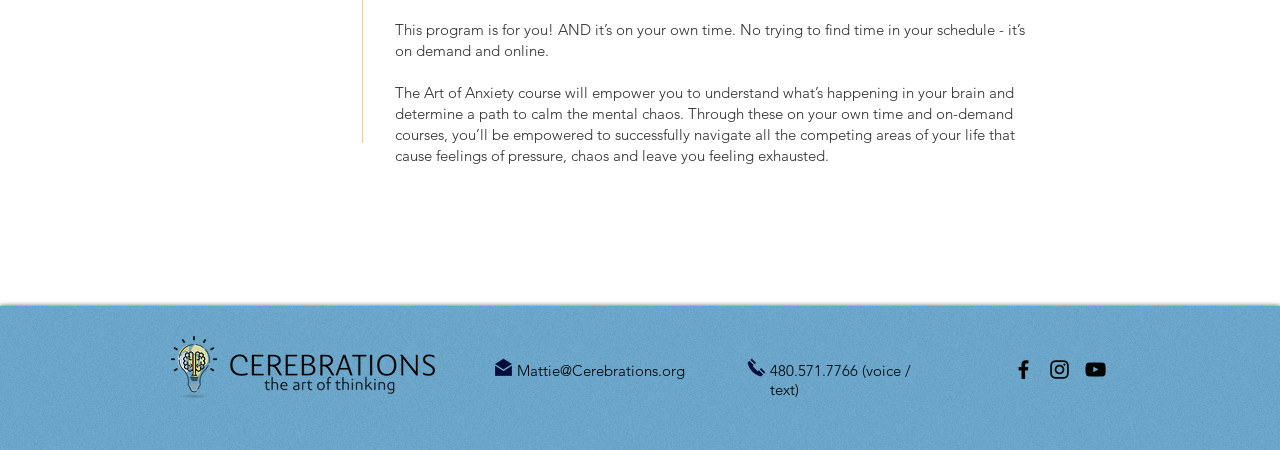Please provide the bounding box coordinate of the region that matches the element description: aria-label="Facebook". Coordinates should be in the format (top-left x, top-left y, bottom-right x, bottom-right y) and all values should be between 0 and 1.

[0.79, 0.793, 0.809, 0.849]